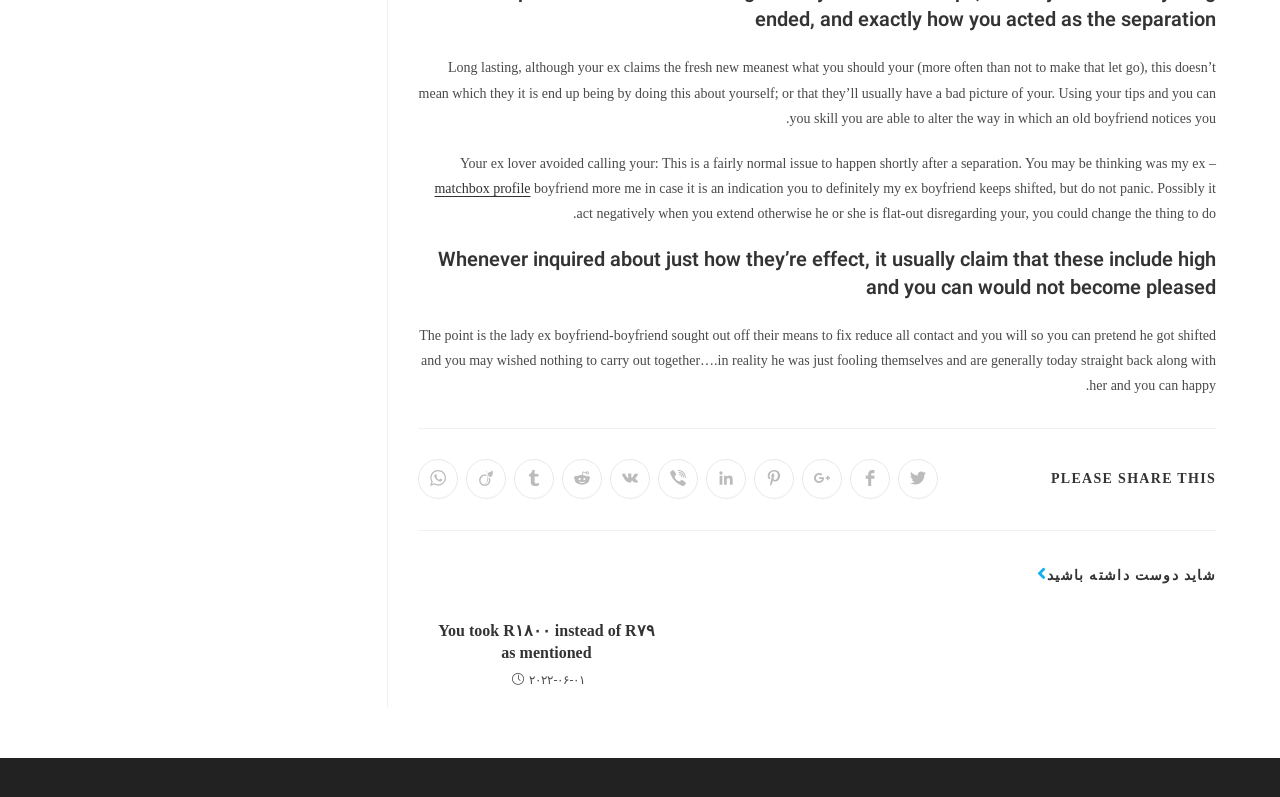For the following element description, predict the bounding box coordinates in the format (top-left x, top-left y, bottom-right x, bottom-right y). All values should be floating point numbers between 0 and 1. Description: matchbox profile

[0.339, 0.227, 0.414, 0.246]